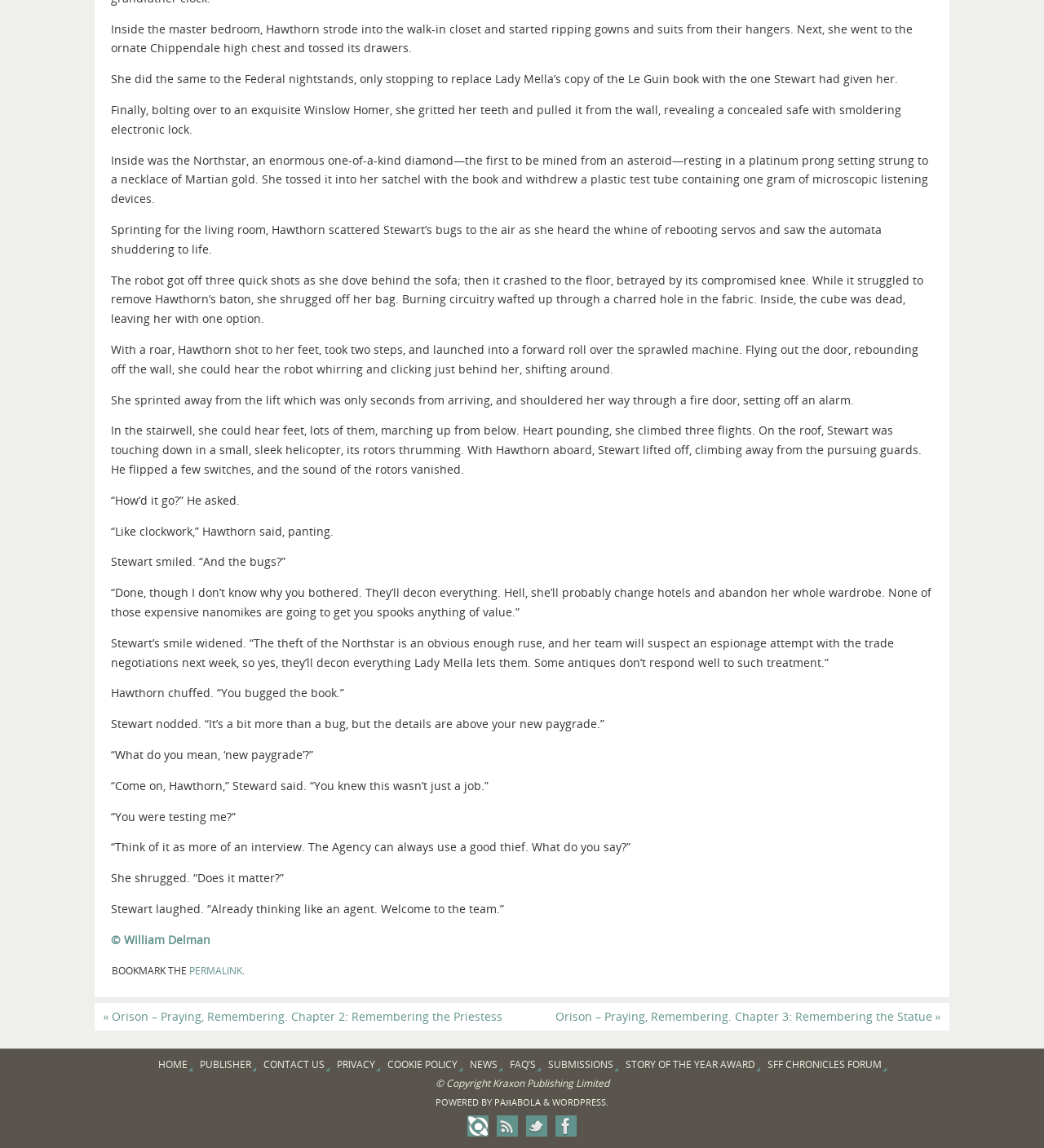Can you look at the image and give a comprehensive answer to the question:
What is the name of the publishing company?

The webpage footer section mentions that the website is powered by Kraxon Publishing Limited, which is the publishing company.